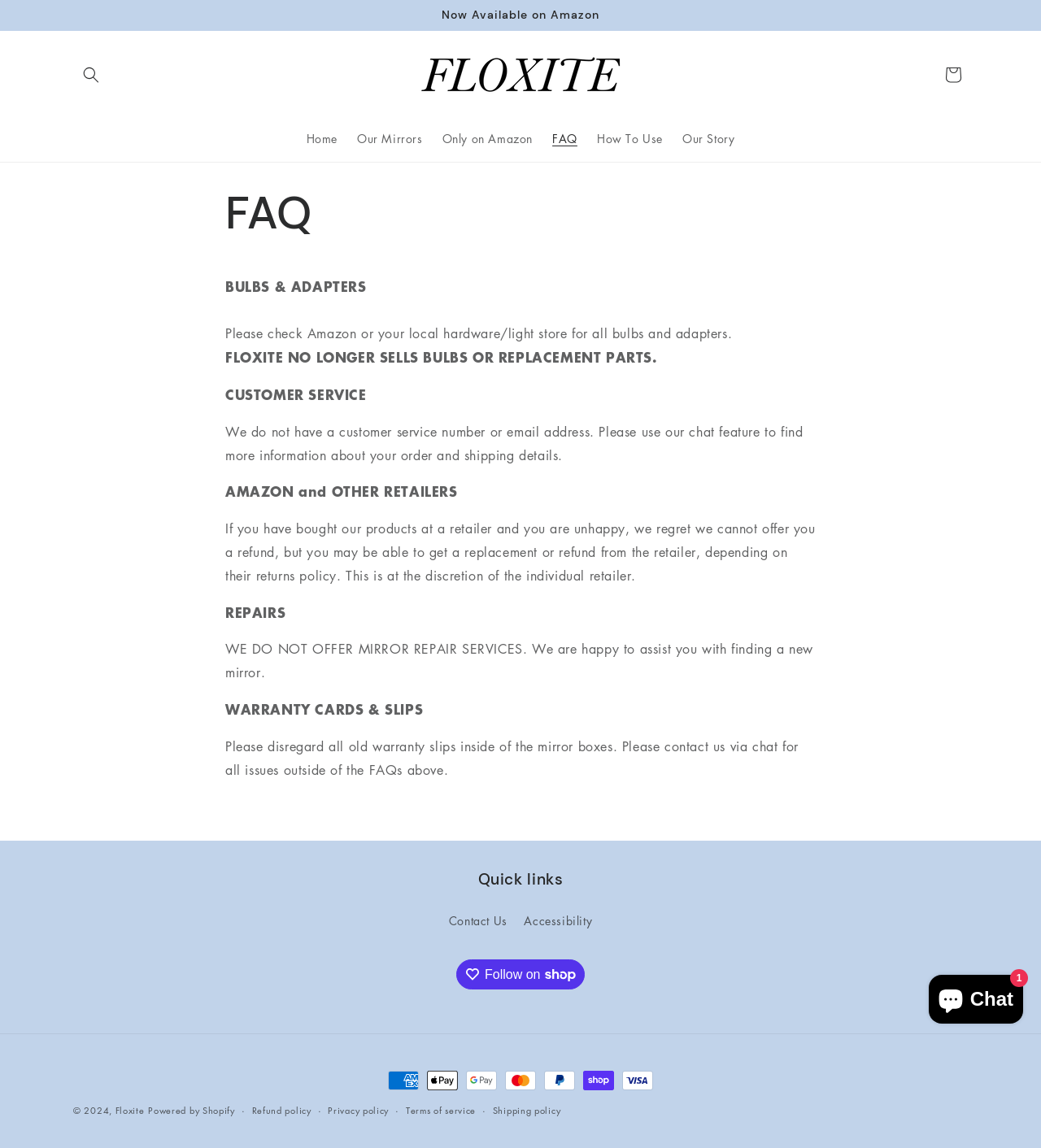Locate the bounding box coordinates of the element that needs to be clicked to carry out the instruction: "Contact us via chat". The coordinates should be given as four float numbers ranging from 0 to 1, i.e., [left, top, right, bottom].

[0.887, 0.849, 0.988, 0.895]